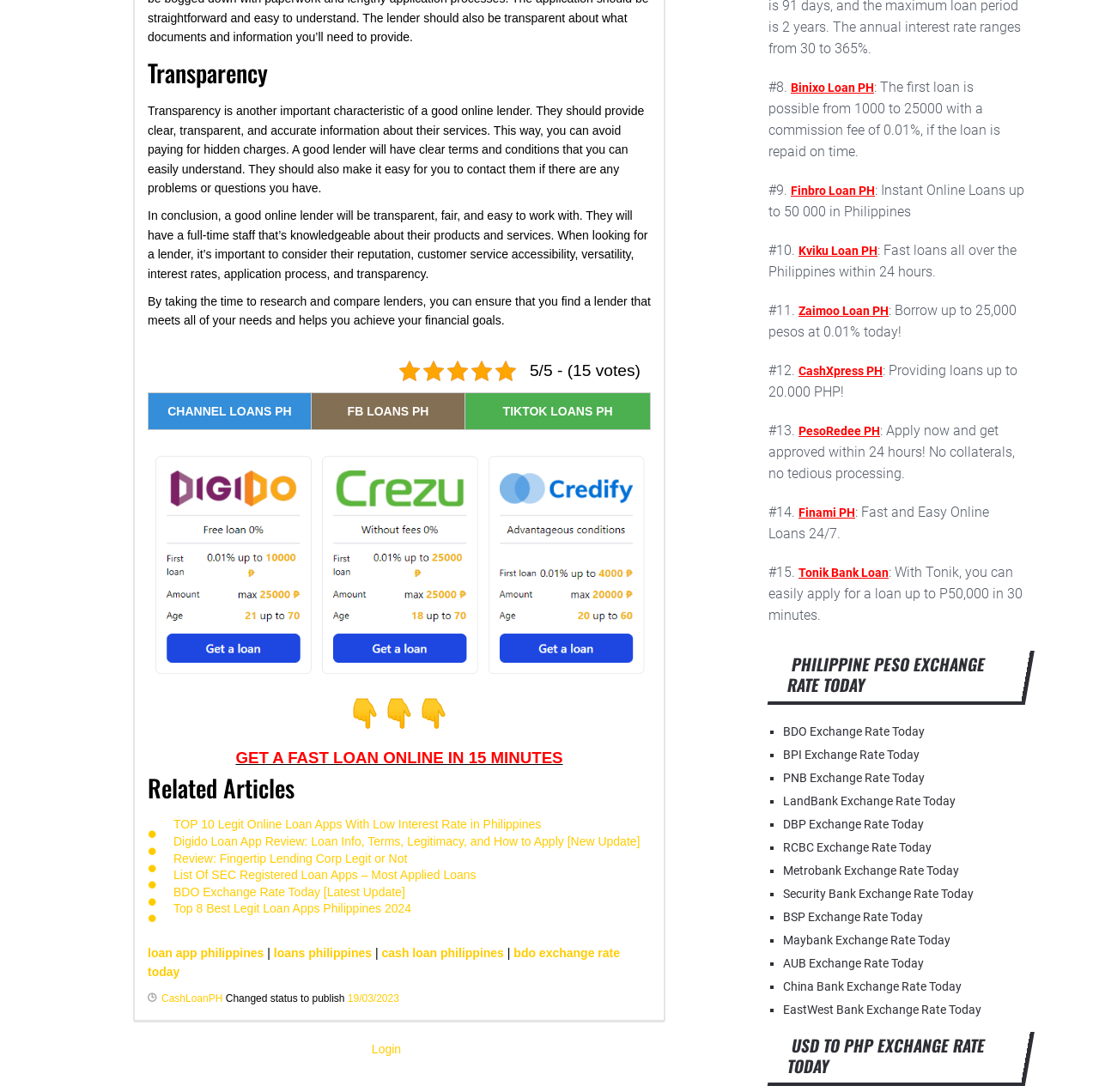Specify the bounding box coordinates of the element's region that should be clicked to achieve the following instruction: "Click on 'Login'". The bounding box coordinates consist of four float numbers between 0 and 1, in the format [left, top, right, bottom].

[0.338, 0.954, 0.365, 0.967]